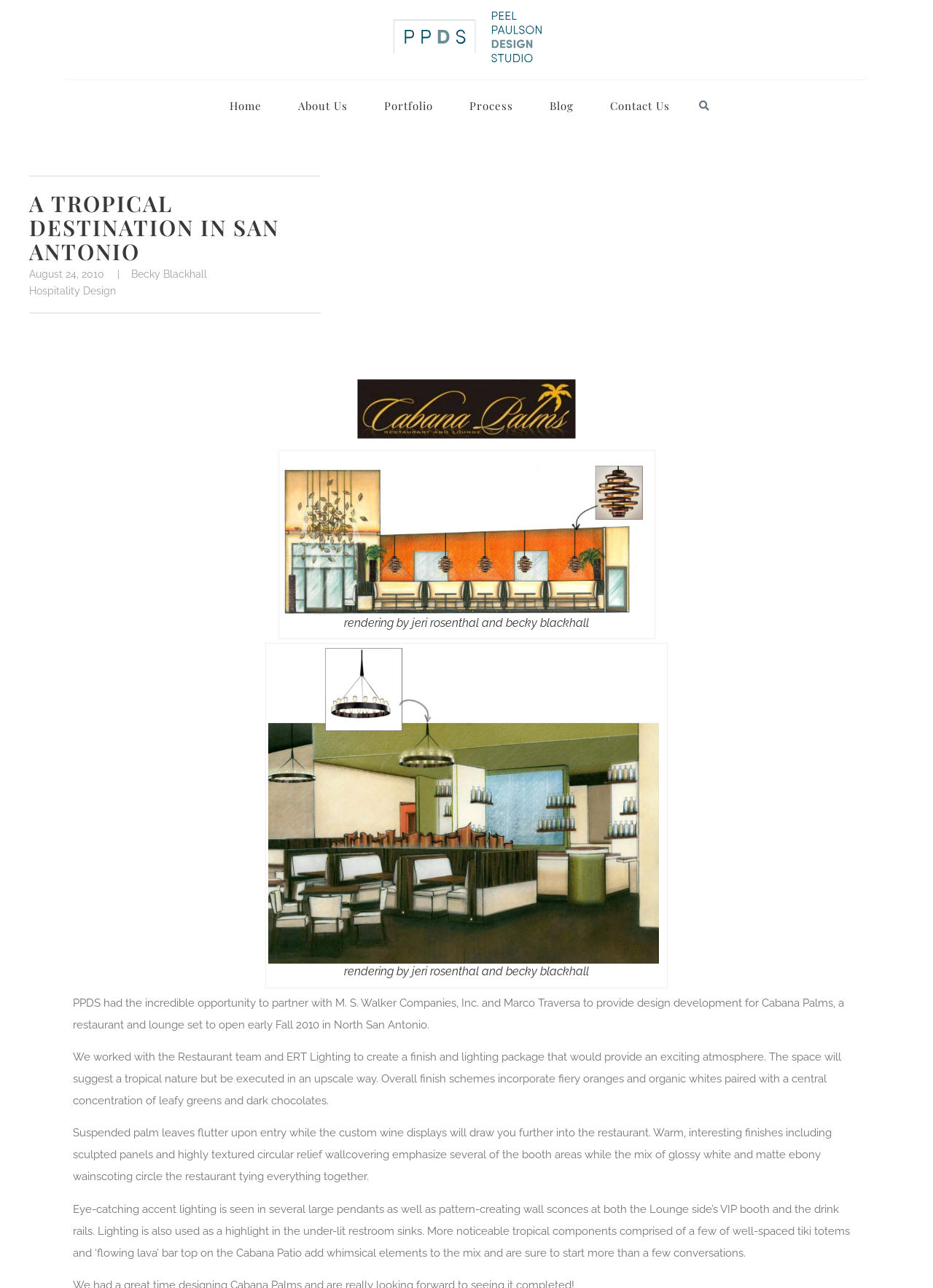Pinpoint the bounding box coordinates of the clickable element needed to complete the instruction: "Click on the 'Home' link". The coordinates should be provided as four float numbers between 0 and 1: [left, top, right, bottom].

[0.227, 0.067, 0.3, 0.097]